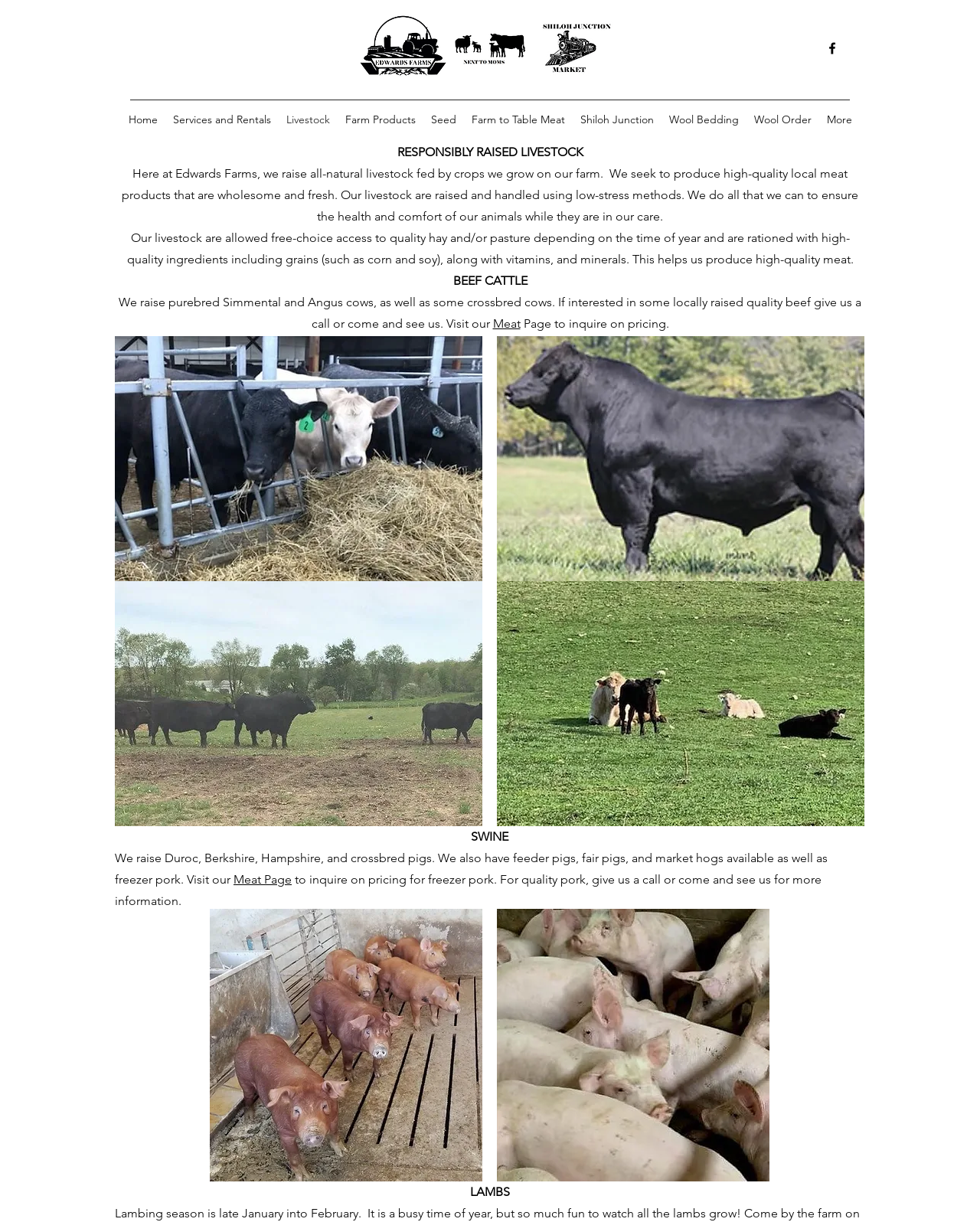Could you highlight the region that needs to be clicked to execute the instruction: "View the Livestock page"?

[0.284, 0.088, 0.344, 0.107]